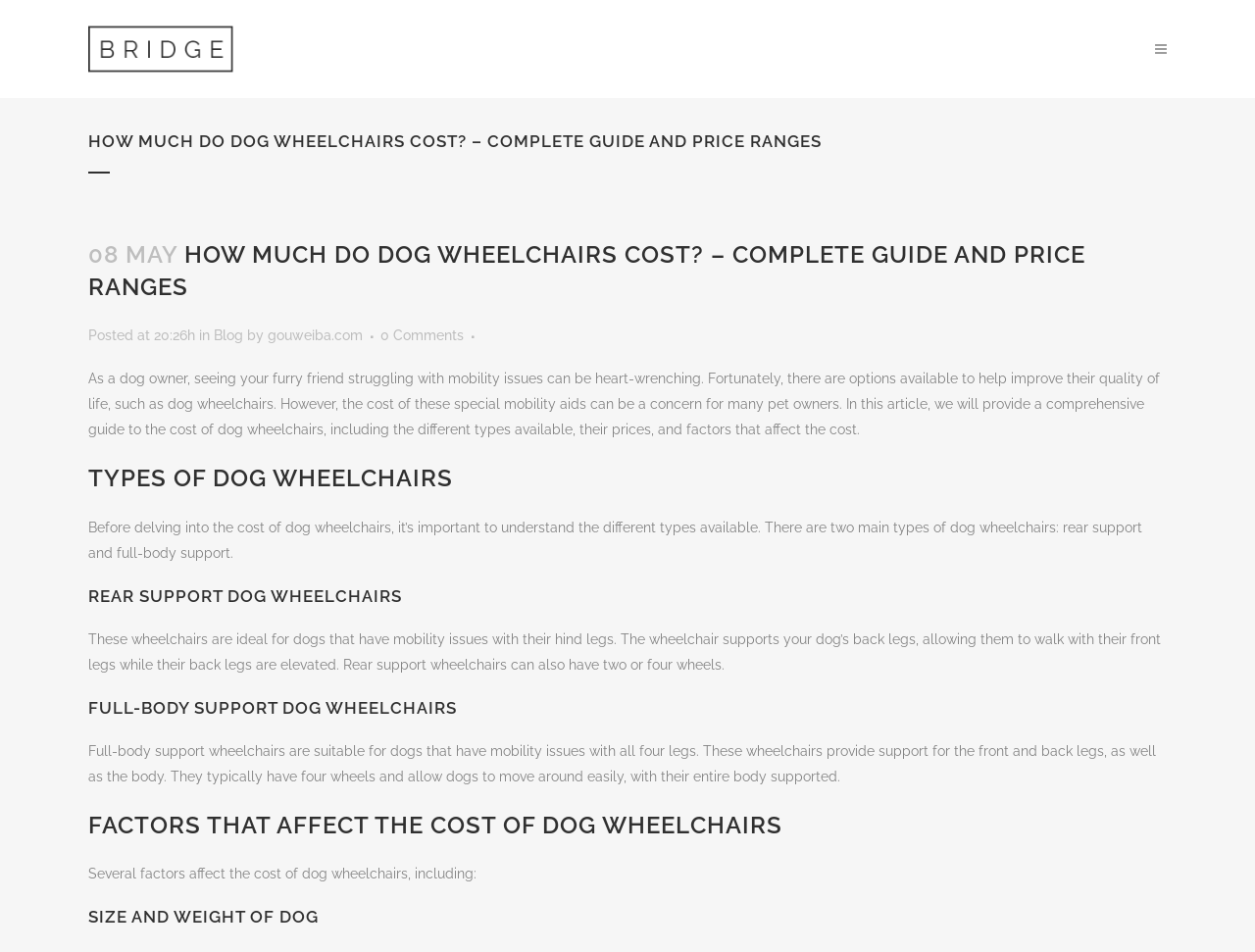Please find the bounding box coordinates in the format (top-left x, top-left y, bottom-right x, bottom-right y) for the given element description. Ensure the coordinates are floating point numbers between 0 and 1. Description: 0 Comments

[0.303, 0.344, 0.37, 0.361]